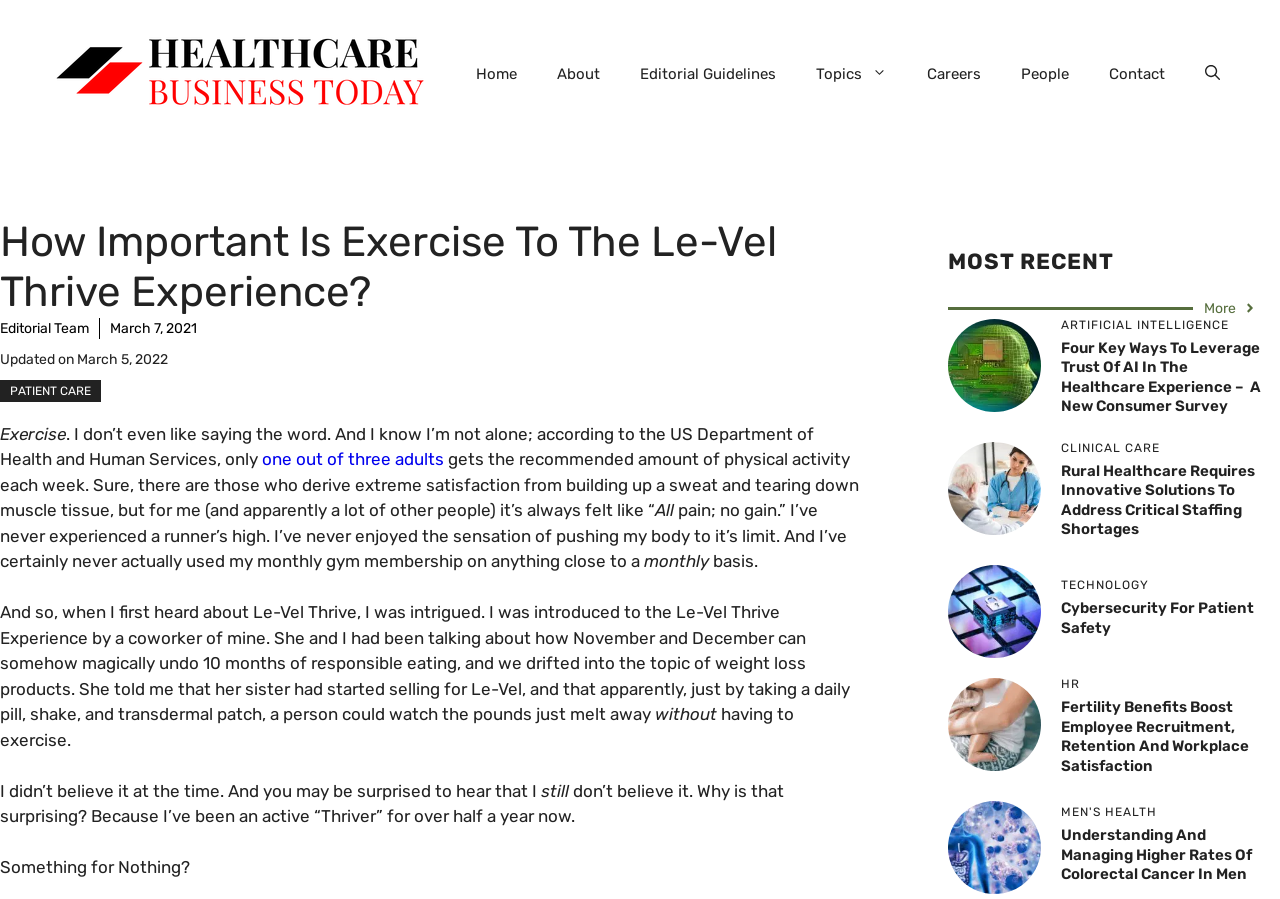What is the topic of the article?
We need a detailed and exhaustive answer to the question. Please elaborate.

Based on the content of the webpage, the topic of the article is about the importance of exercise in the Le-Vel Thrive experience. The article starts with a personal anecdote about the author's dislike for exercise and then discusses how they were introduced to Le-Vel Thrive, a weight loss product that claims to help people lose weight without exercising.